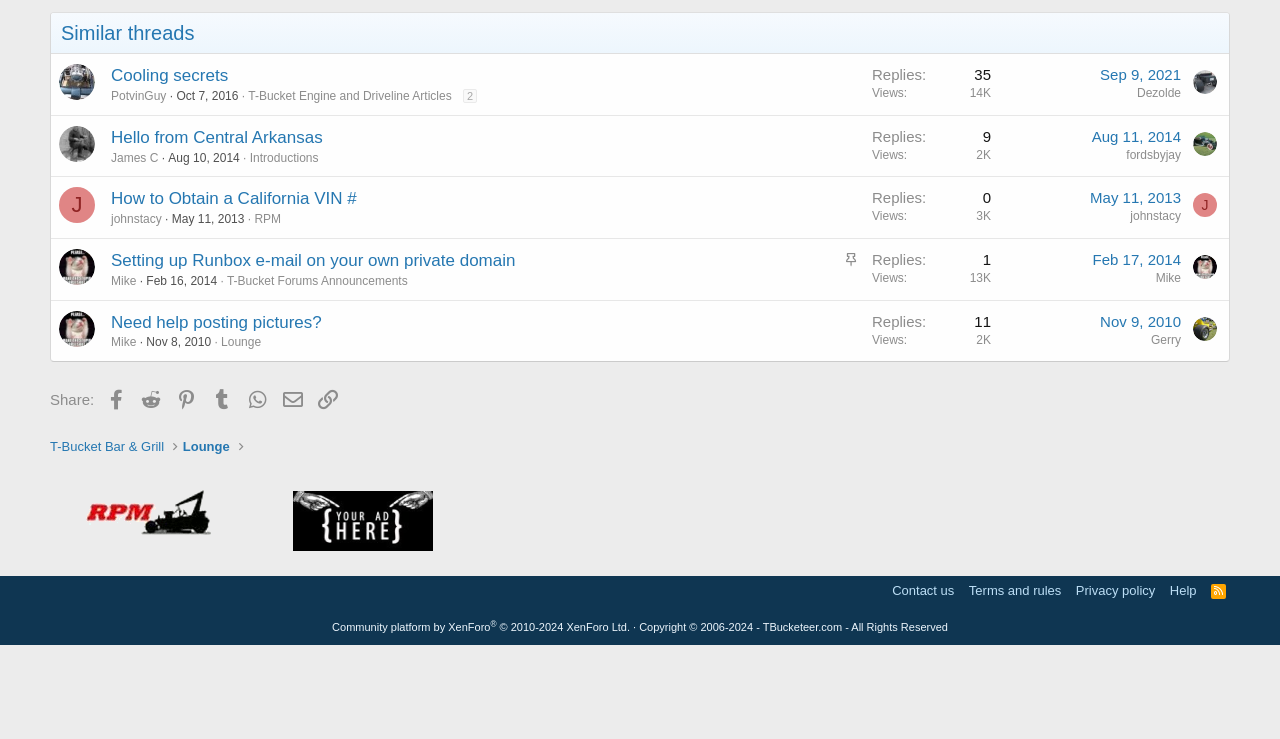Please identify the bounding box coordinates of the element that needs to be clicked to execute the following command: "Go to the profile page of 'James C'". Provide the bounding box using four float numbers between 0 and 1, formatted as [left, top, right, bottom].

[0.046, 0.17, 0.074, 0.219]